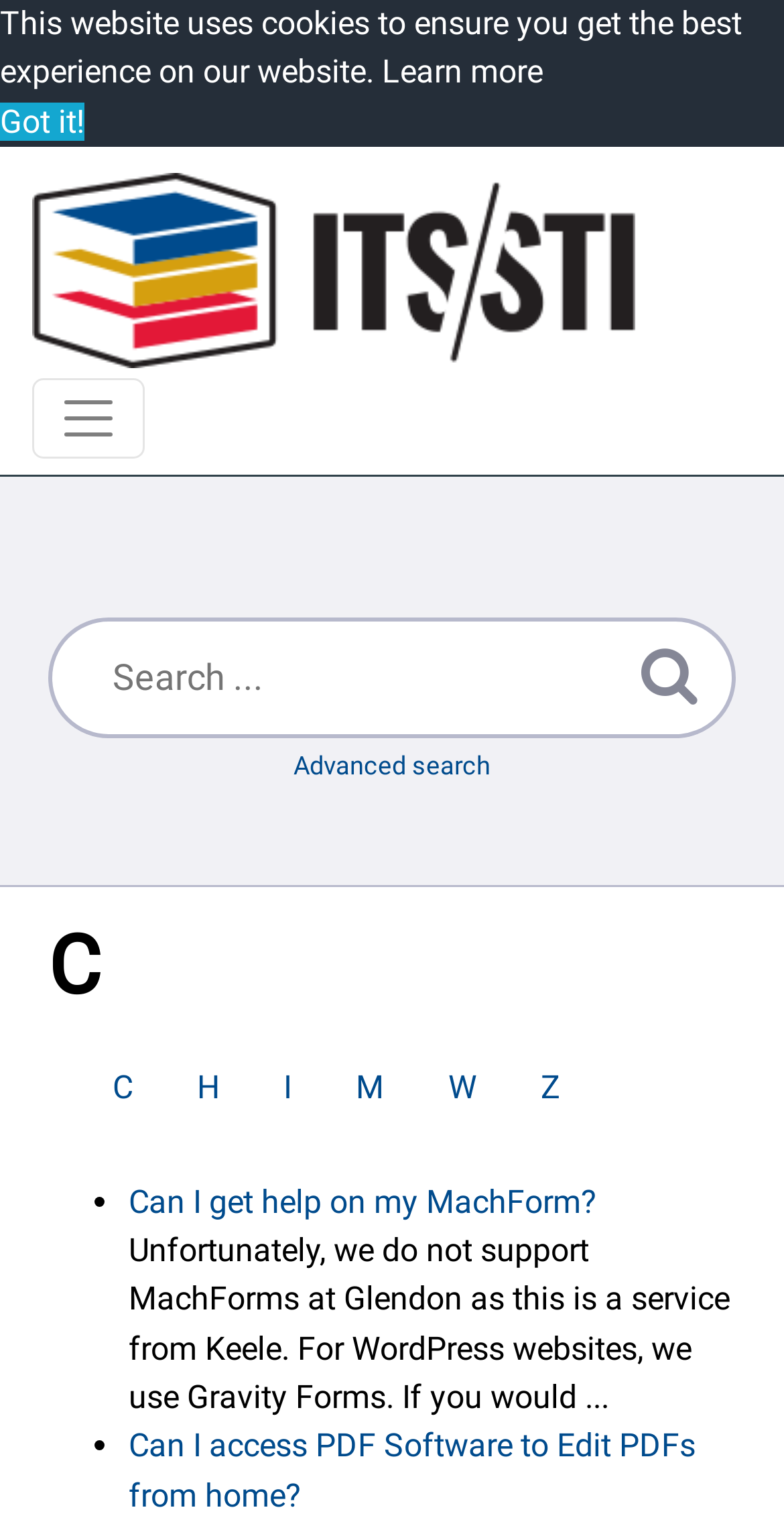Pinpoint the bounding box coordinates for the area that should be clicked to perform the following instruction: "toggle navigation".

[0.041, 0.248, 0.185, 0.301]